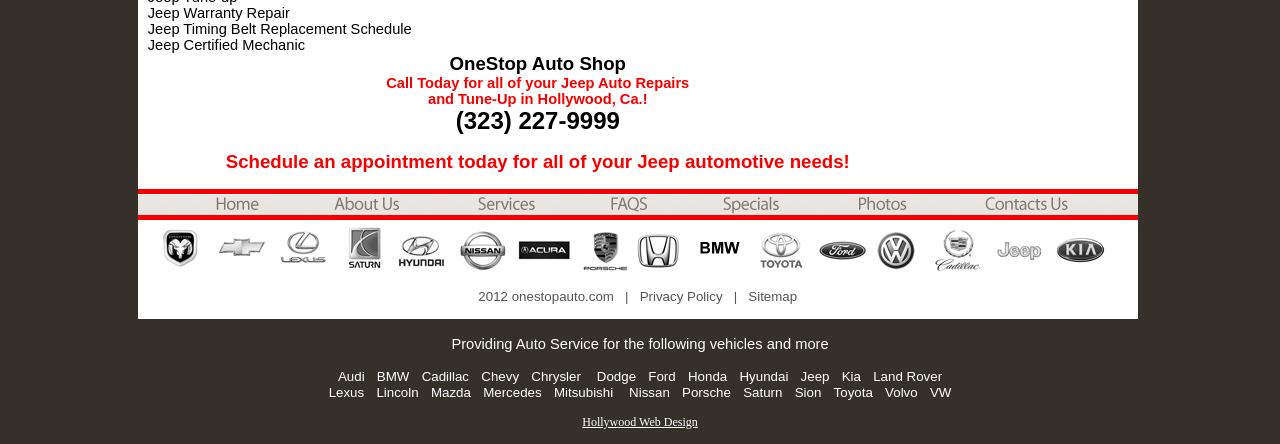Extract the bounding box coordinates for the UI element described as: "Privacy Policy".

[0.5, 0.65, 0.565, 0.684]